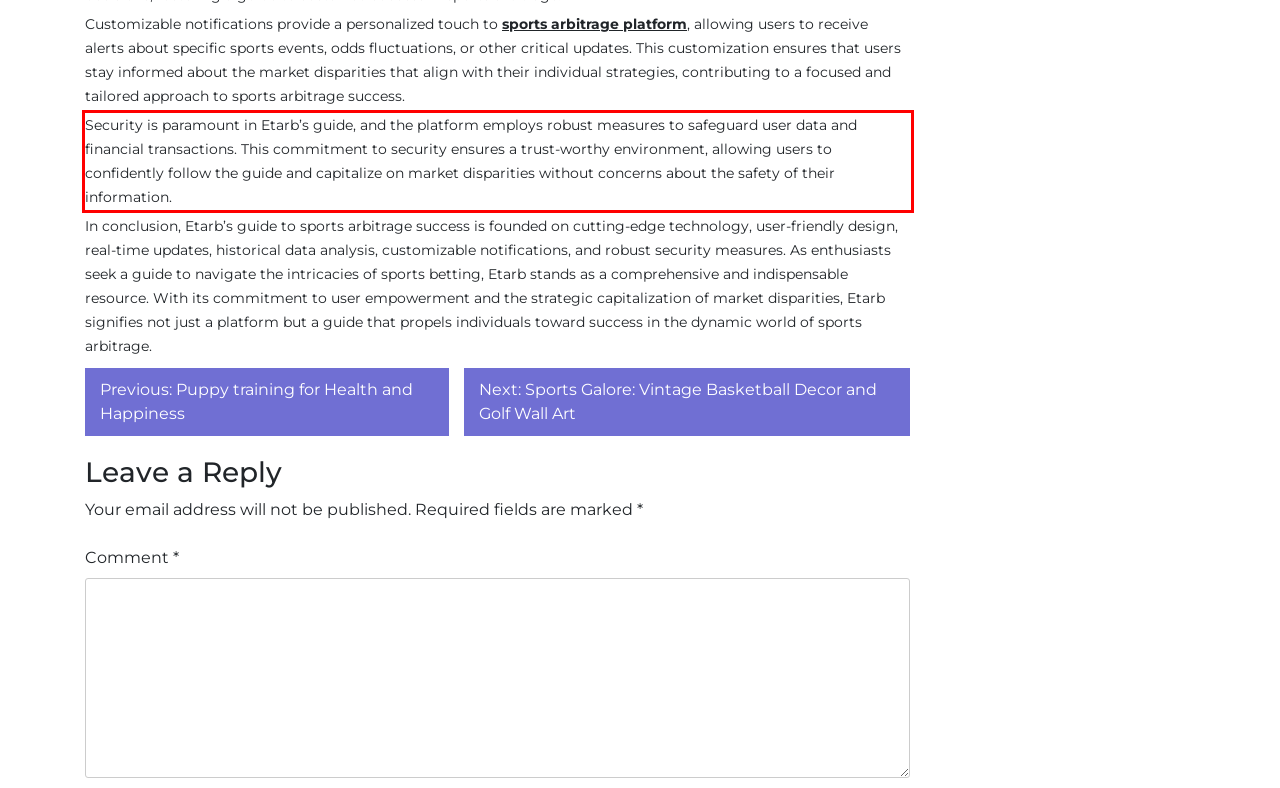Please analyze the screenshot of a webpage and extract the text content within the red bounding box using OCR.

Security is paramount in Etarb’s guide, and the platform employs robust measures to safeguard user data and financial transactions. This commitment to security ensures a trust-worthy environment, allowing users to confidently follow the guide and capitalize on market disparities without concerns about the safety of their information.